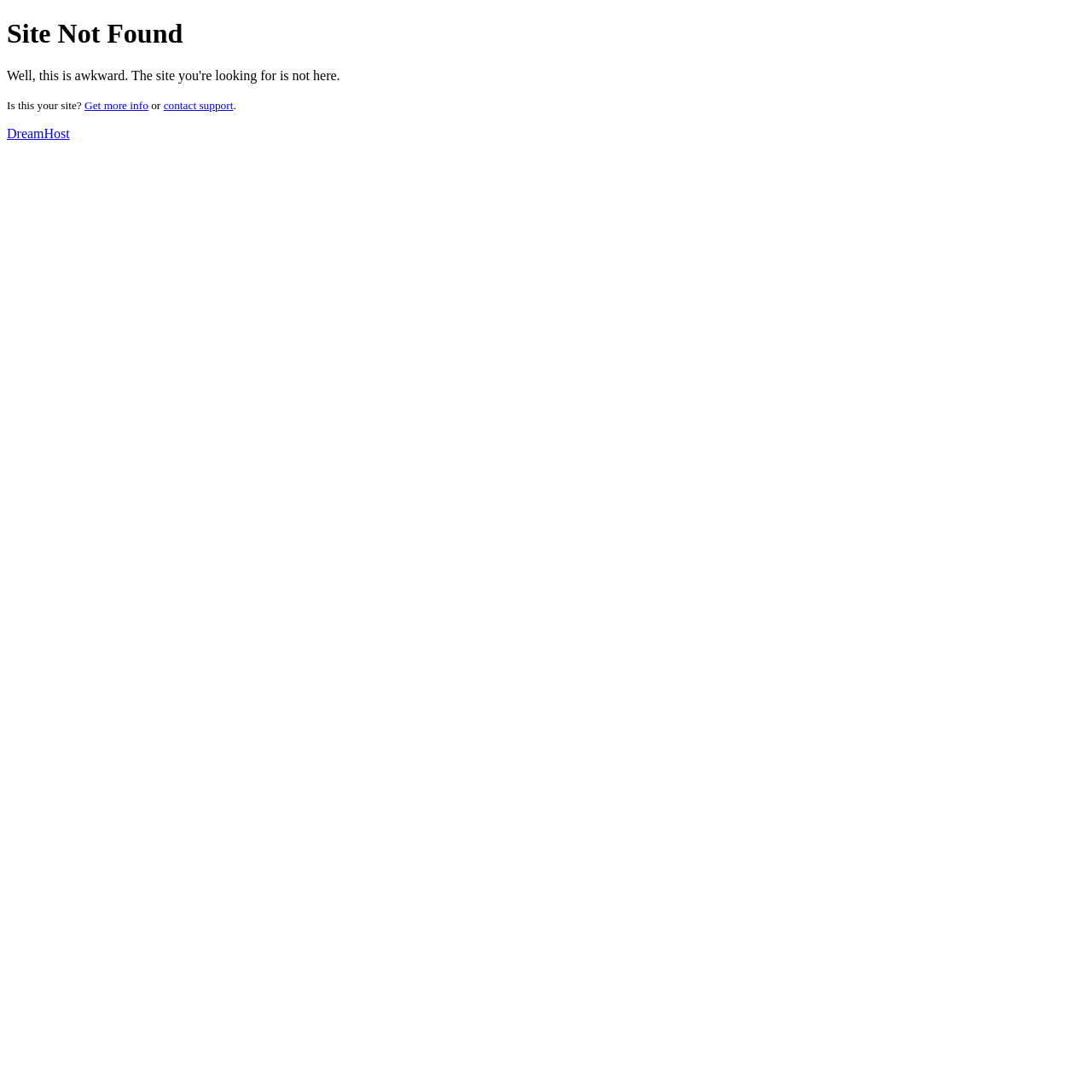Identify the bounding box coordinates for the UI element that matches this description: "Get more info".

[0.077, 0.091, 0.136, 0.102]